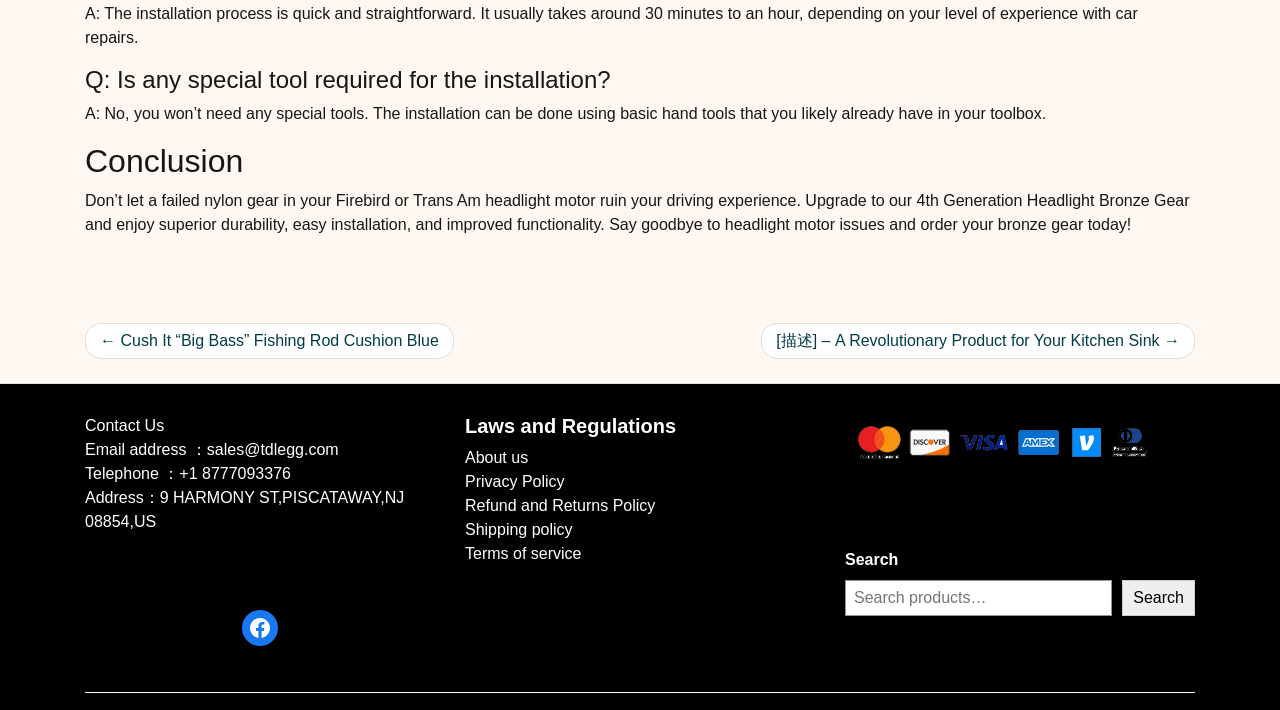Determine the bounding box coordinates of the region I should click to achieve the following instruction: "Click on the 'Facebook' link". Ensure the bounding box coordinates are four float numbers between 0 and 1, i.e., [left, top, right, bottom].

[0.189, 0.859, 0.217, 0.909]